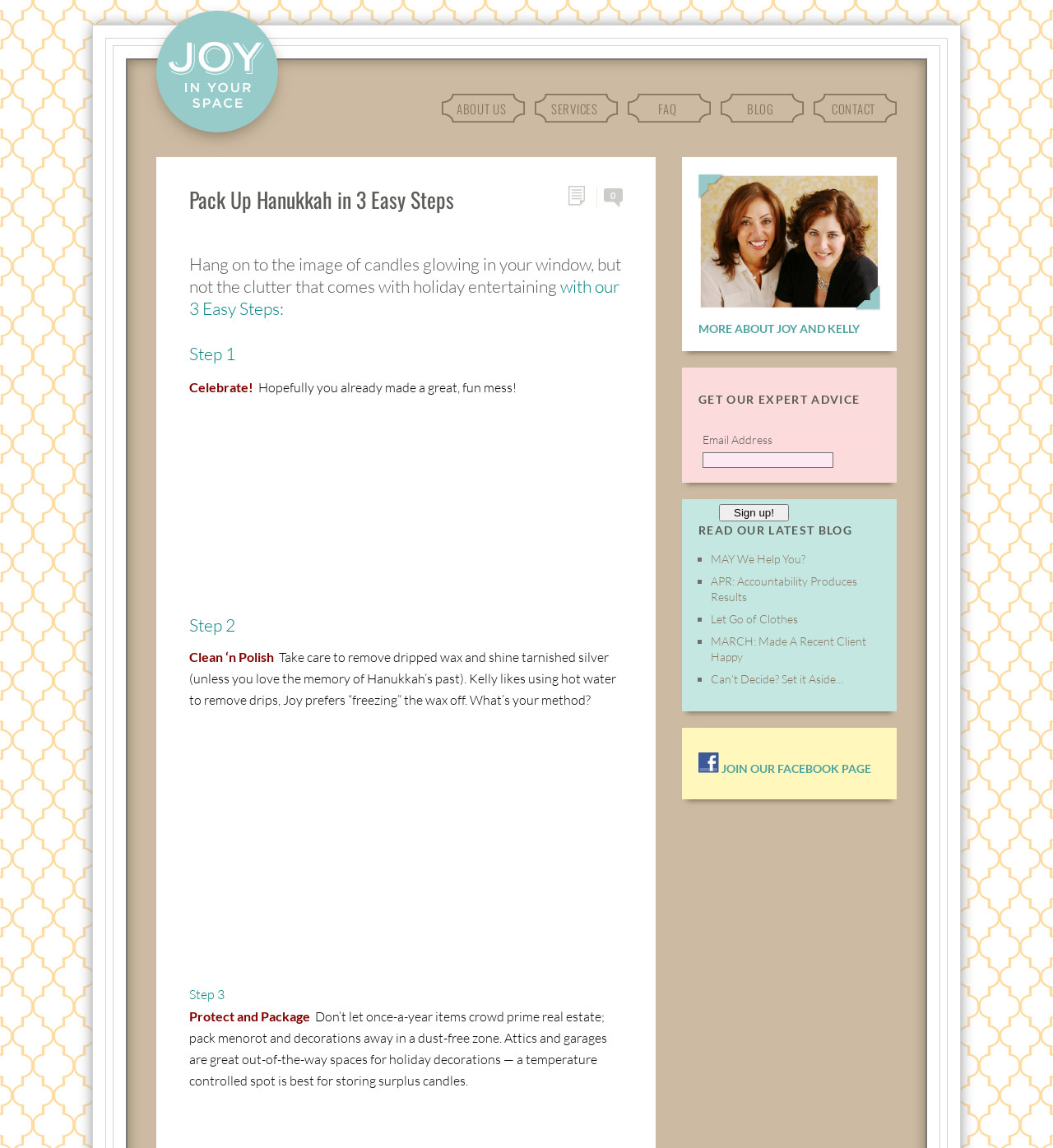Respond to the question below with a single word or phrase: What is the name of the website?

Joy In Your Space